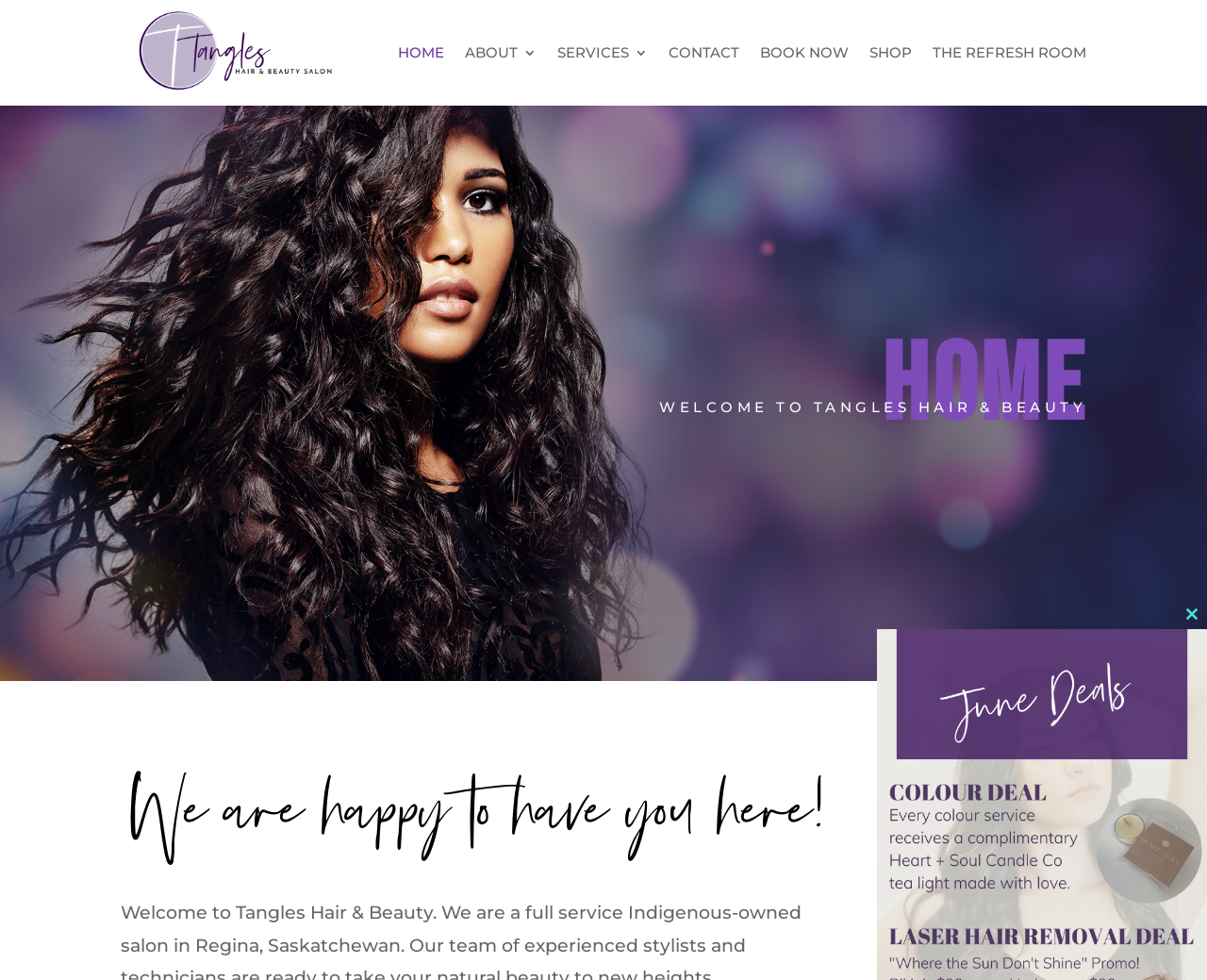Respond to the following query with just one word or a short phrase: 
What is the location of the salon?

Regina